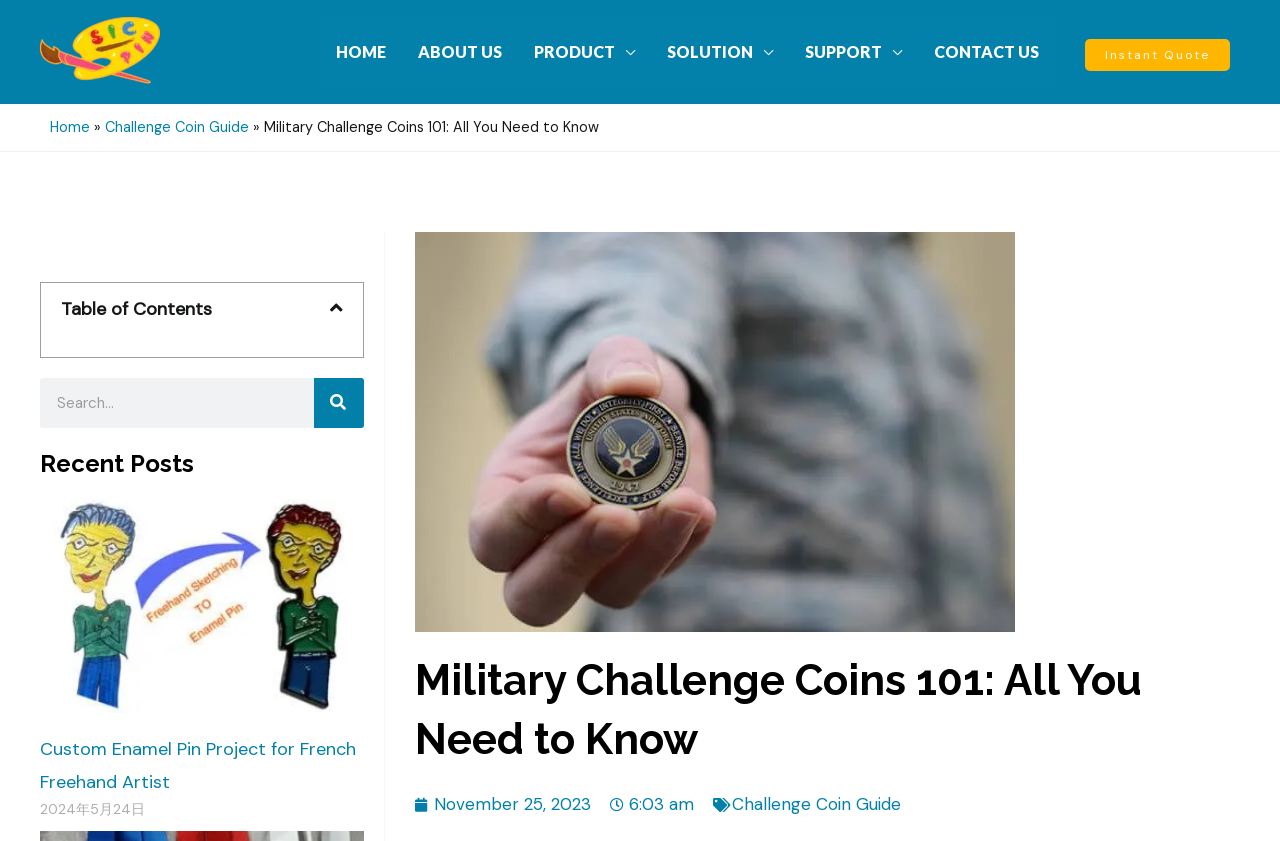Please provide the bounding box coordinate of the region that matches the element description: Challenge Coin Guide. Coordinates should be in the format (top-left x, top-left y, bottom-right x, bottom-right y) and all values should be between 0 and 1.

[0.082, 0.14, 0.195, 0.162]